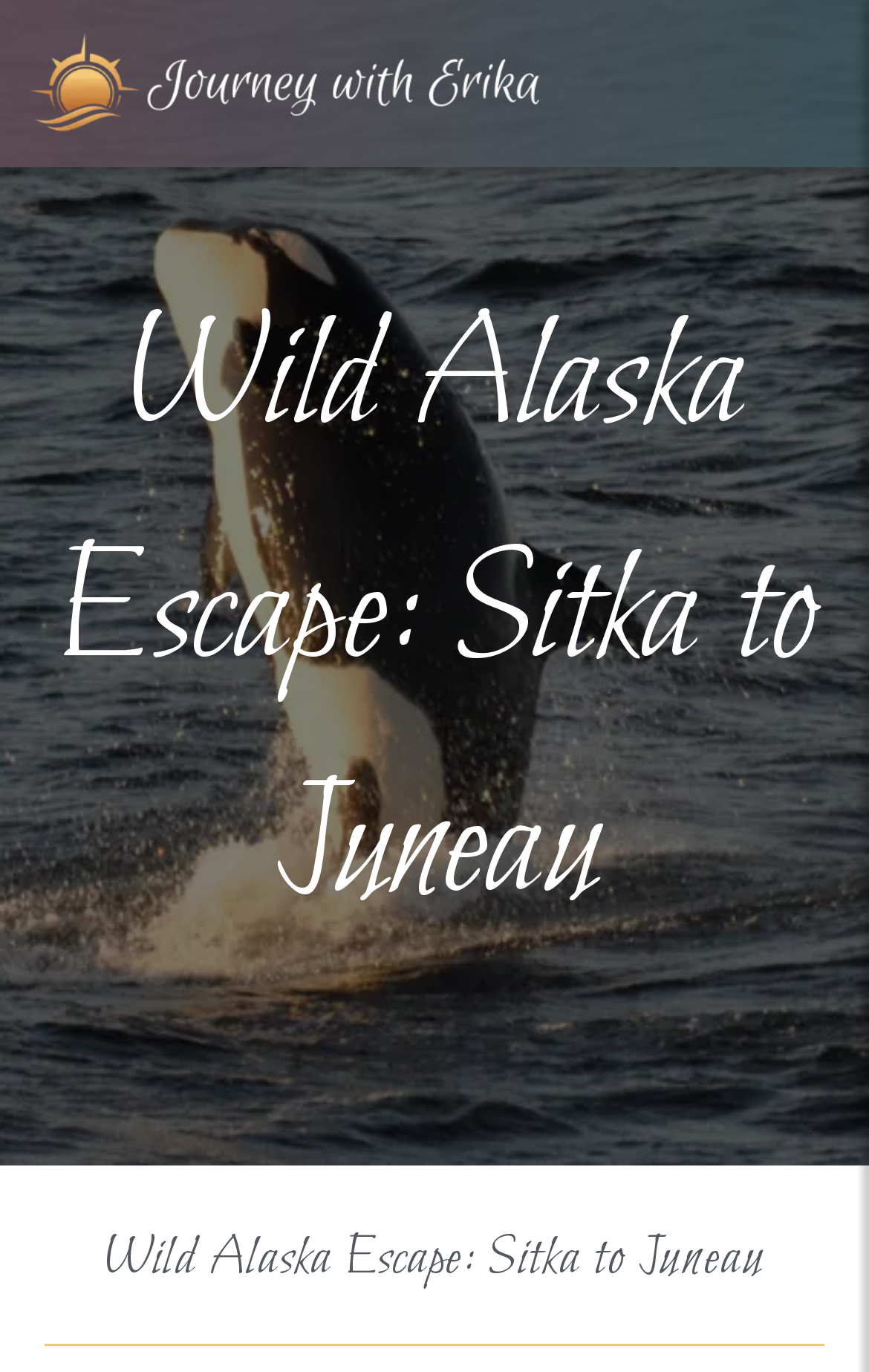Can you find and provide the title of the webpage?

Wild Alaska Escape: Sitka to Juneau